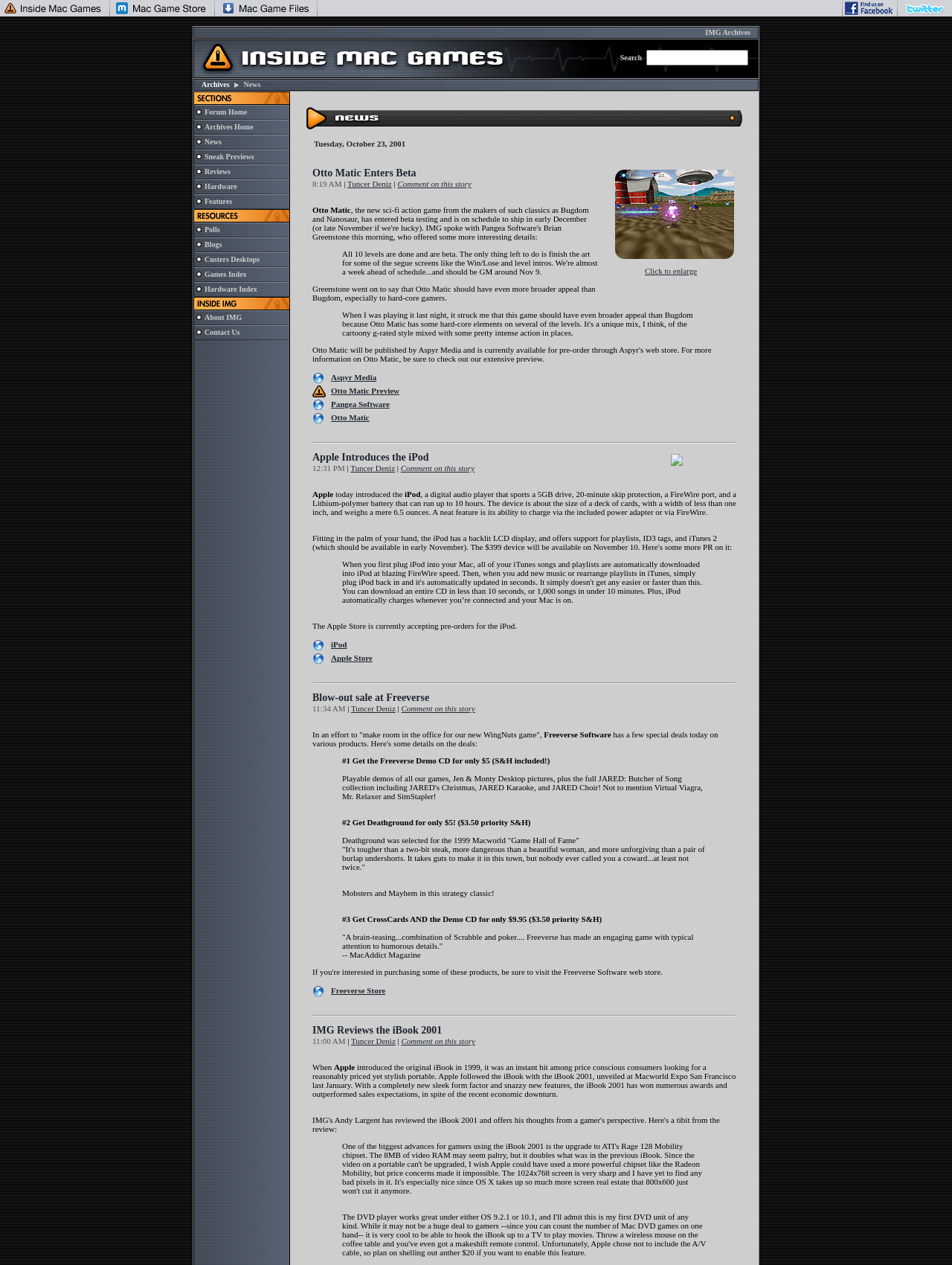Identify the bounding box coordinates for the element you need to click to achieve the following task: "Click on IMG Archives". Provide the bounding box coordinates as four float numbers between 0 and 1, in the form [left, top, right, bottom].

[0.203, 0.021, 0.797, 0.031]